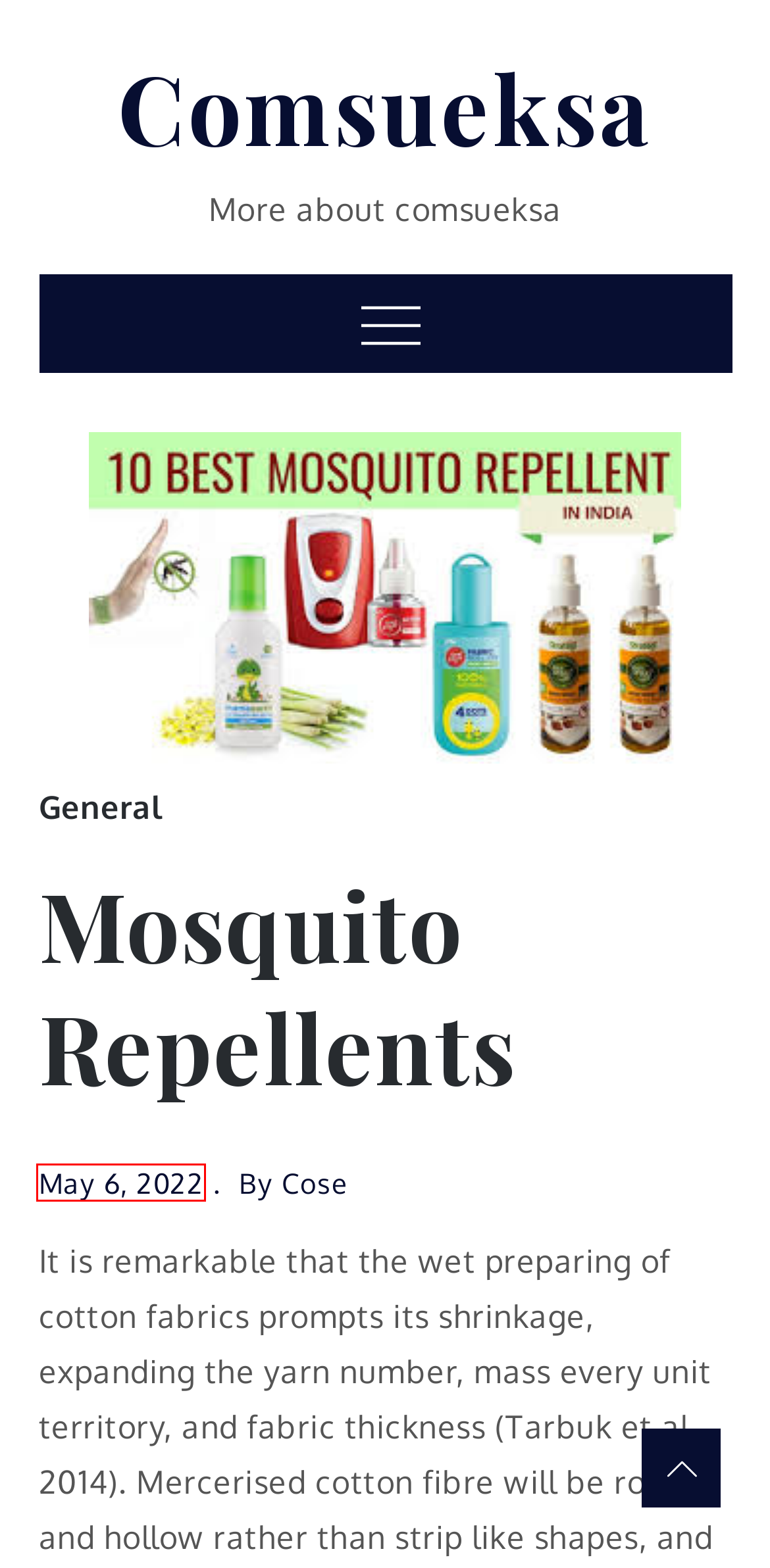You have a screenshot of a webpage with a red bounding box around an element. Select the webpage description that best matches the new webpage after clicking the element within the red bounding box. Here are the descriptions:
A. Cose – Comsueksa
B. July 2022 – Comsueksa
C. May 2022 – Comsueksa
D. Pets – Comsueksa
E. October 2023 – Comsueksa
F. General – Comsueksa
G. Fashion – Comsueksa
H. August 2021 – Comsueksa

C